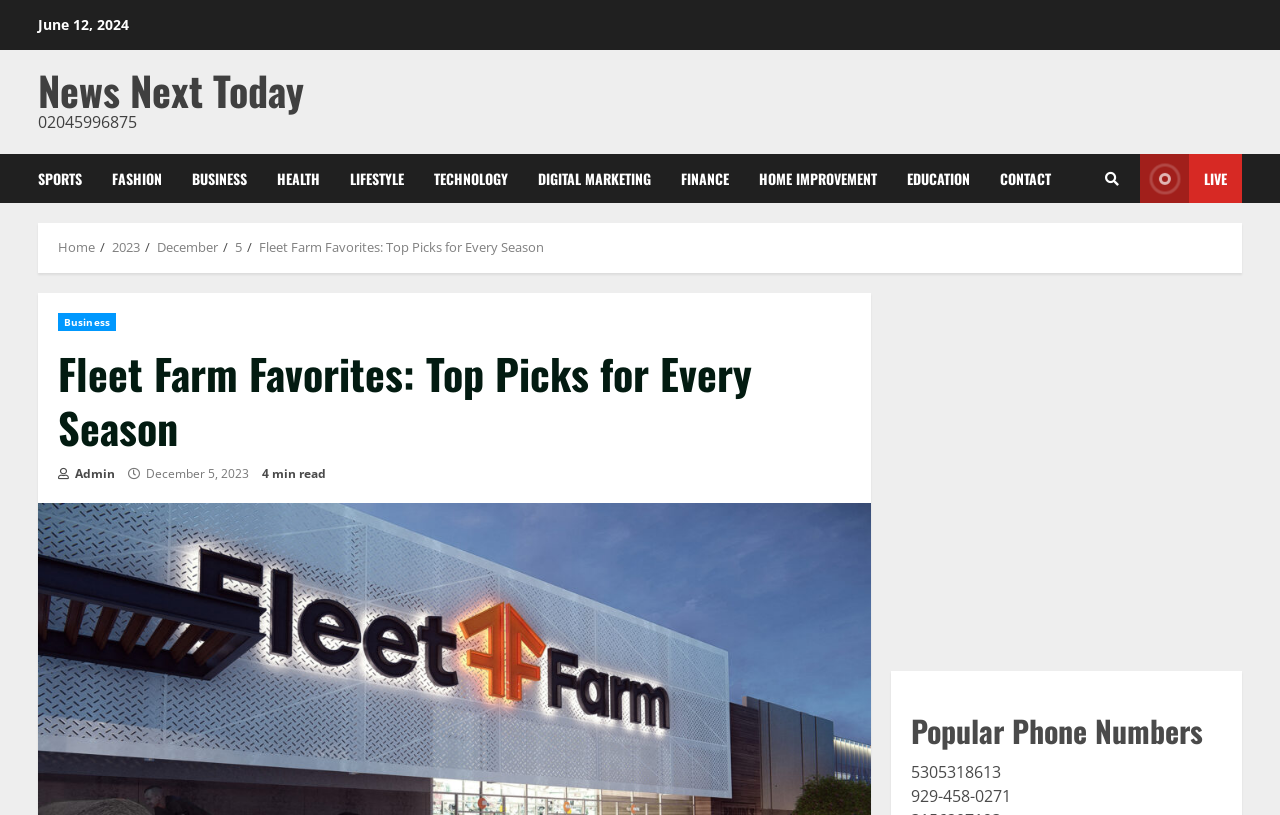Could you specify the bounding box coordinates for the clickable section to complete the following instruction: "Go to Home"?

[0.045, 0.292, 0.074, 0.314]